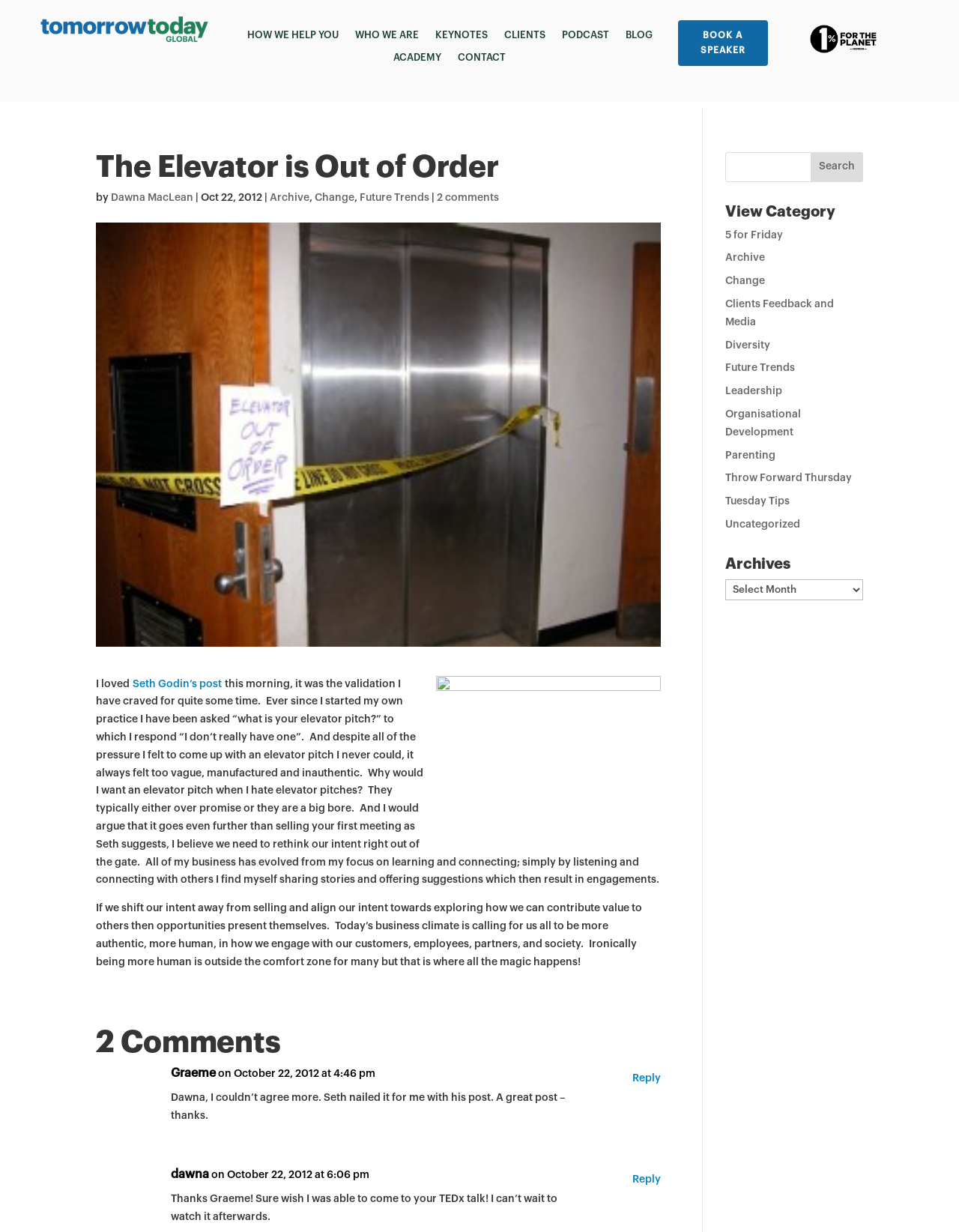Analyze the image and give a detailed response to the question:
What is the name of the blog post author?

I found the answer by looking at the blog post header, where it says 'The Elevator is Out of Order' by Dawna MacLean.